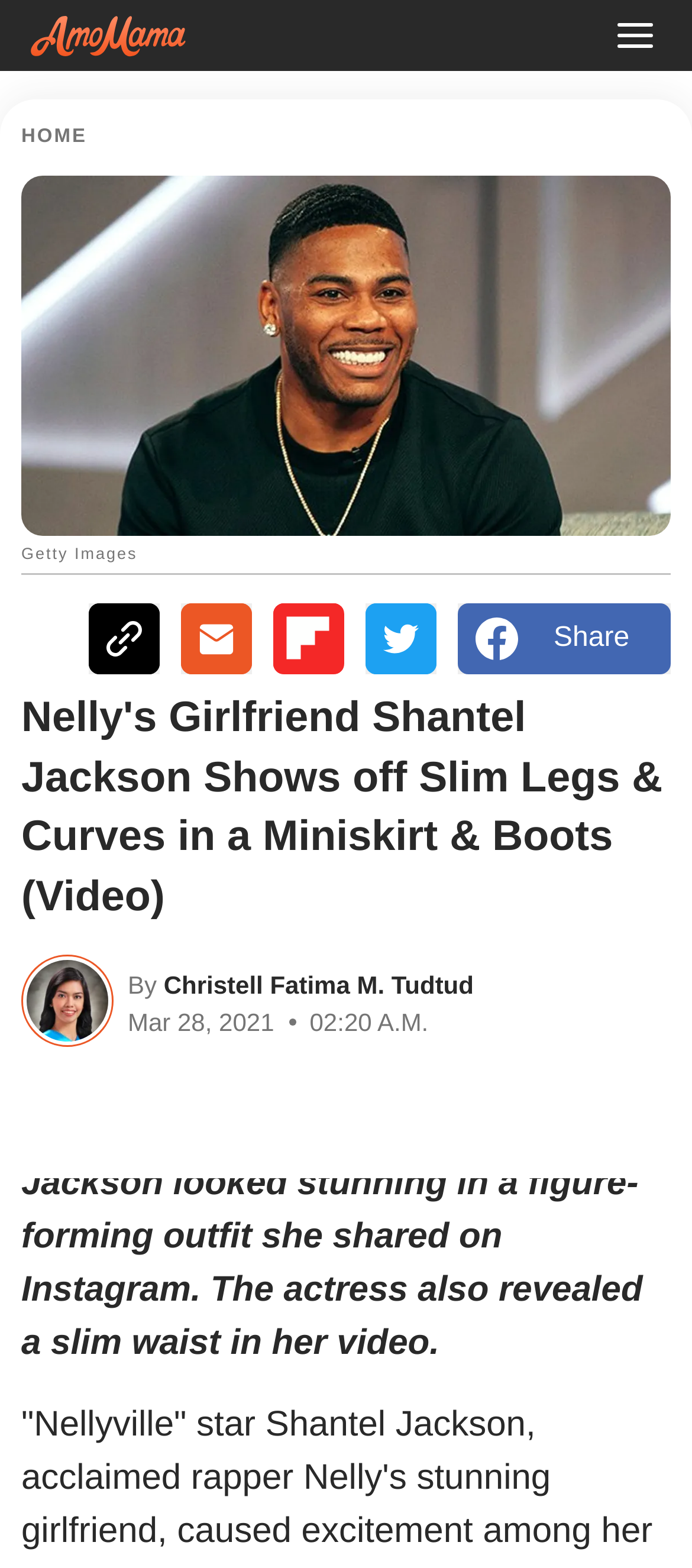Specify the bounding box coordinates of the area that needs to be clicked to achieve the following instruction: "Read the article by Christell Fatima M. Tudtud".

[0.227, 0.616, 0.685, 0.638]